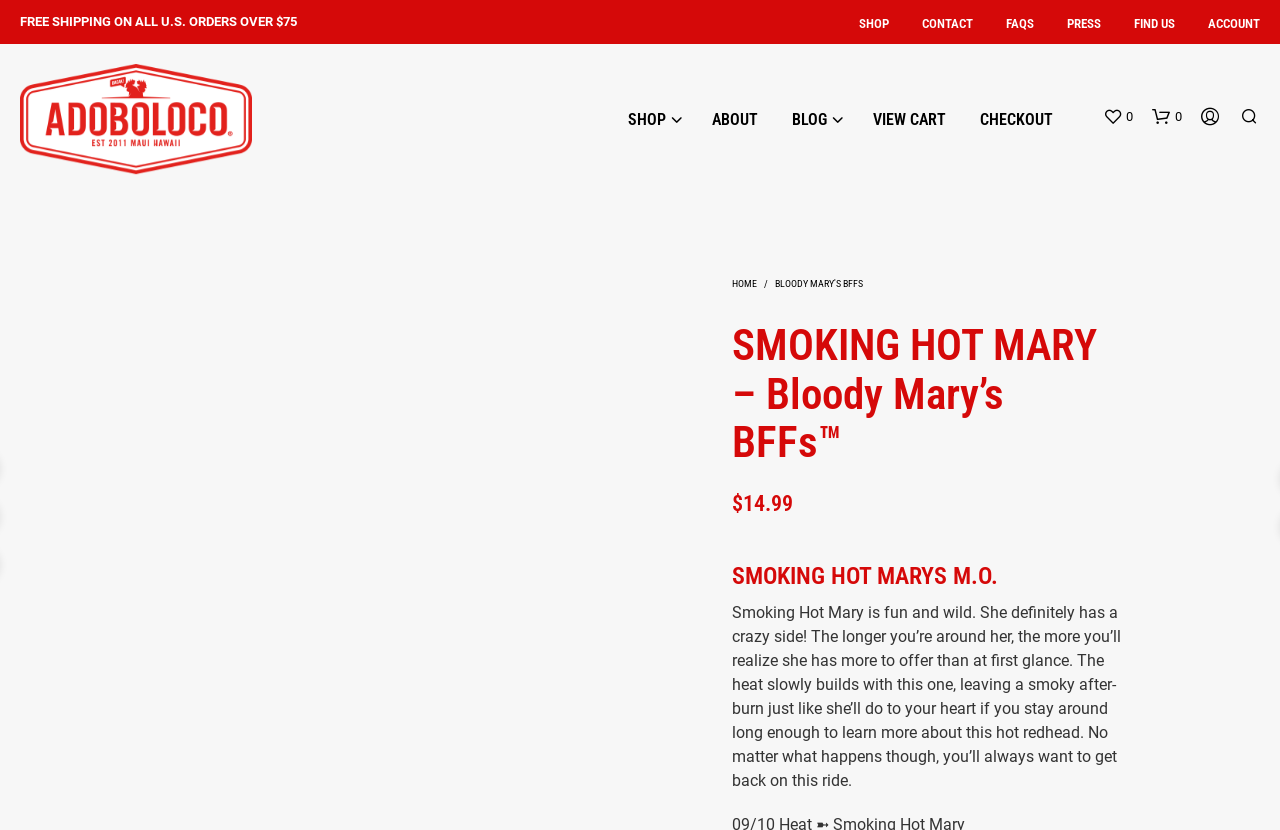Please identify and generate the text content of the webpage's main heading.

SMOKING HOT MARY – Bloody Mary’s BFFs™